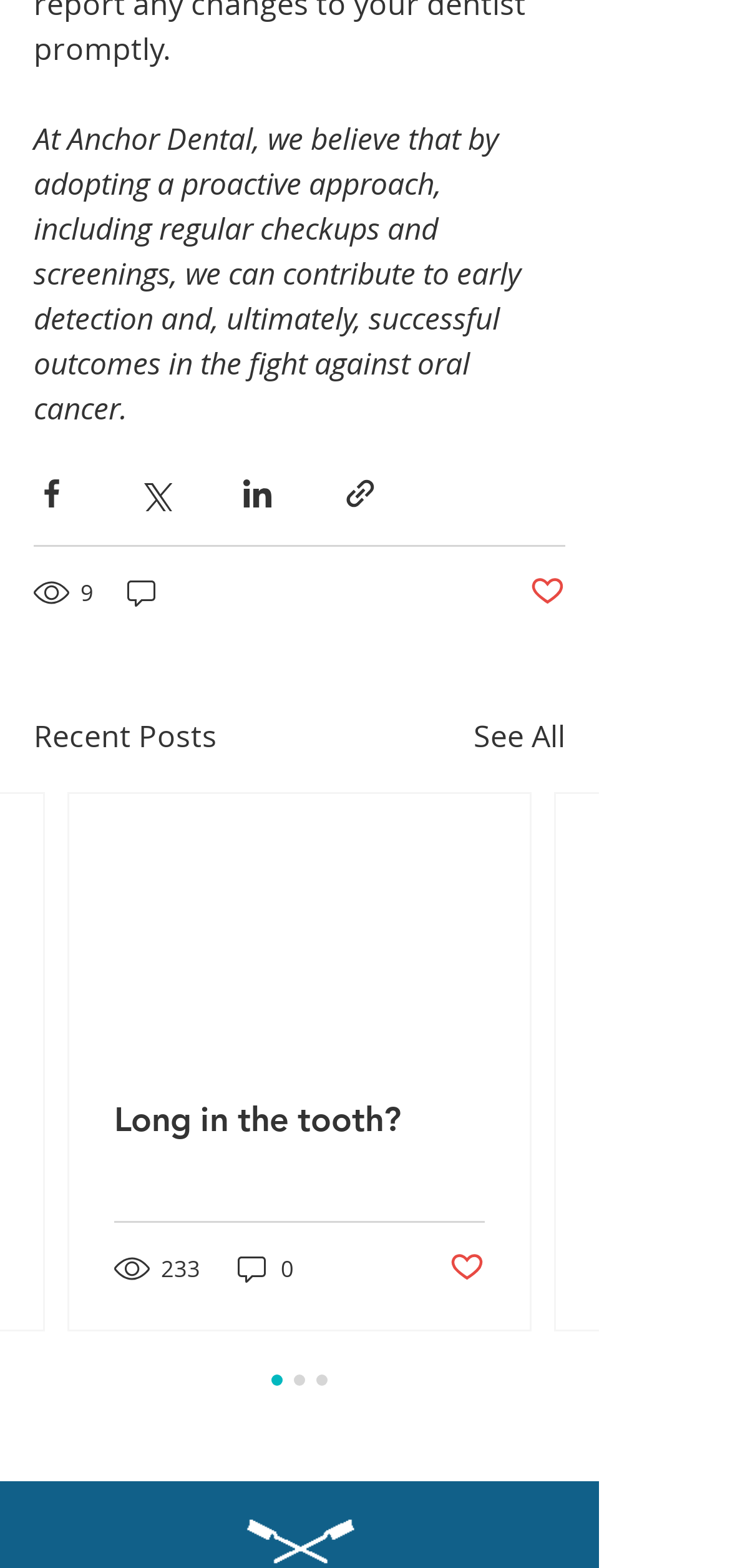Identify the bounding box for the given UI element using the description provided. Coordinates should be in the format (top-left x, top-left y, bottom-right x, bottom-right y) and must be between 0 and 1. Here is the description: parent_node: 9

[0.169, 0.366, 0.223, 0.389]